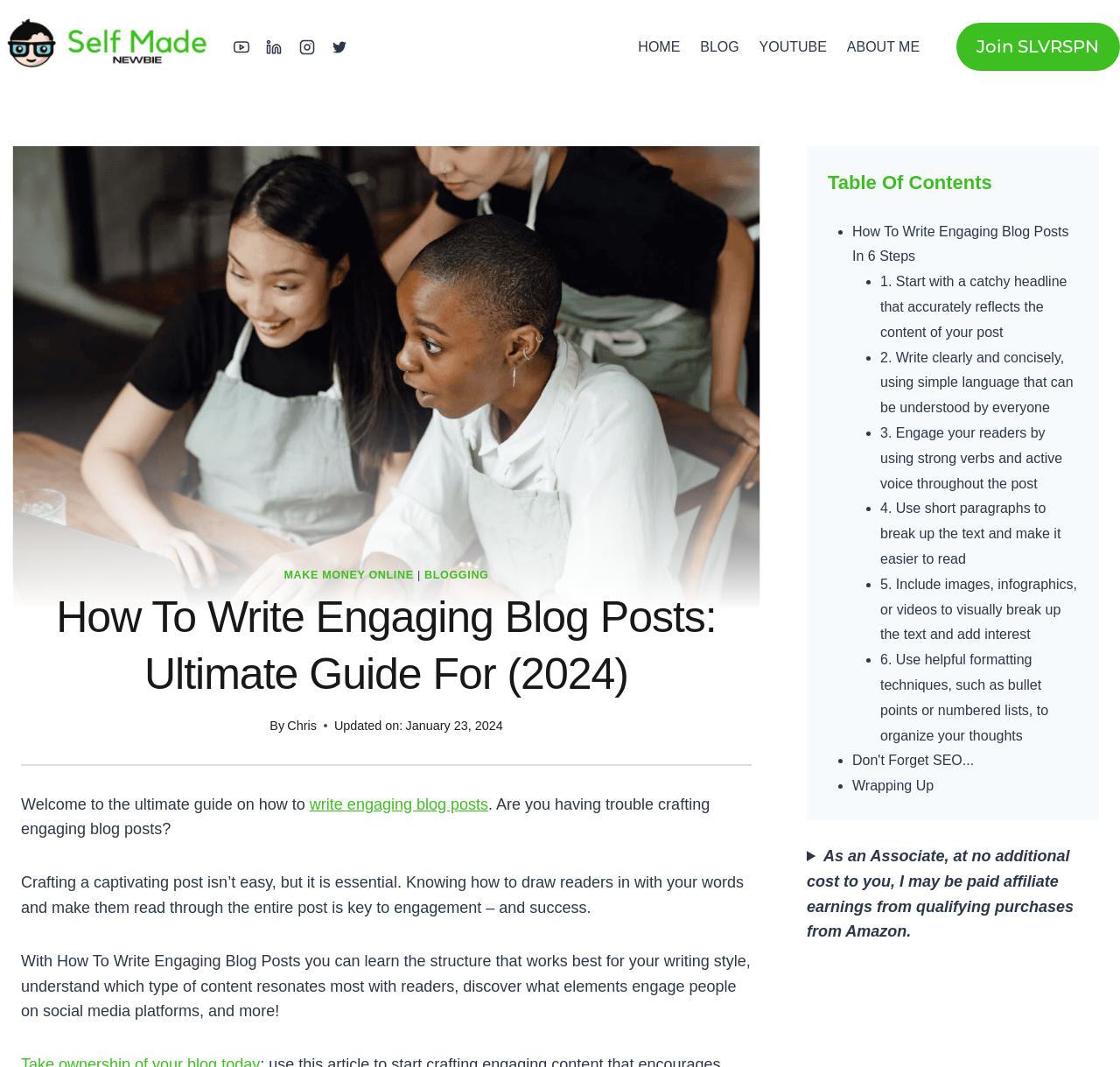Your task is to find and give the main heading text of the webpage.

How To Write Engaging Blog Posts: Ultimate Guide For (2024)